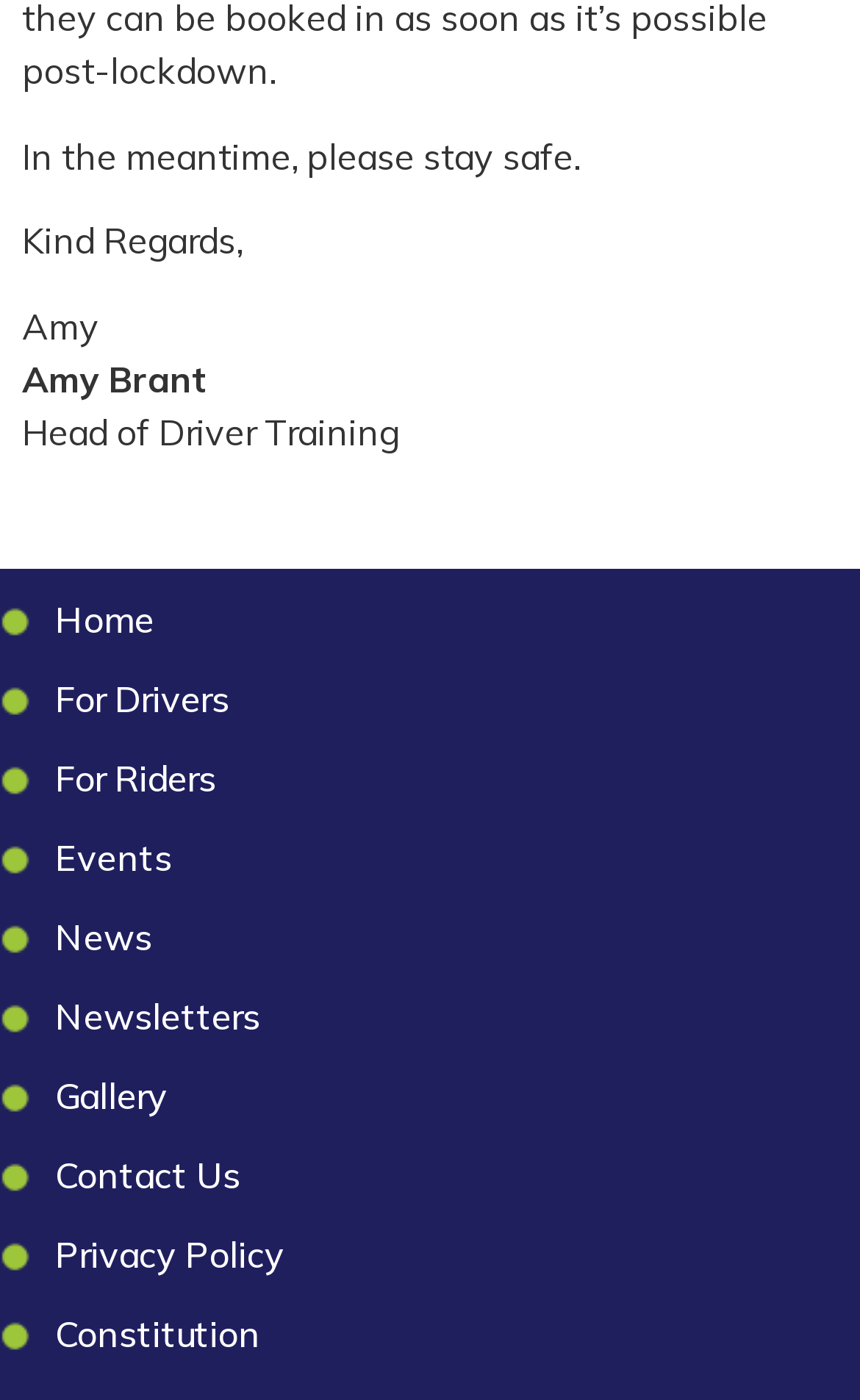Please provide a comprehensive response to the question below by analyzing the image: 
What is the name of the person signing off?

The webpage contains a section with a signature-like format, where it says 'Kind Regards,' followed by 'Amy' and then 'Amy Brant' with a title 'Head of Driver Training'. This suggests that Amy is the person signing off.